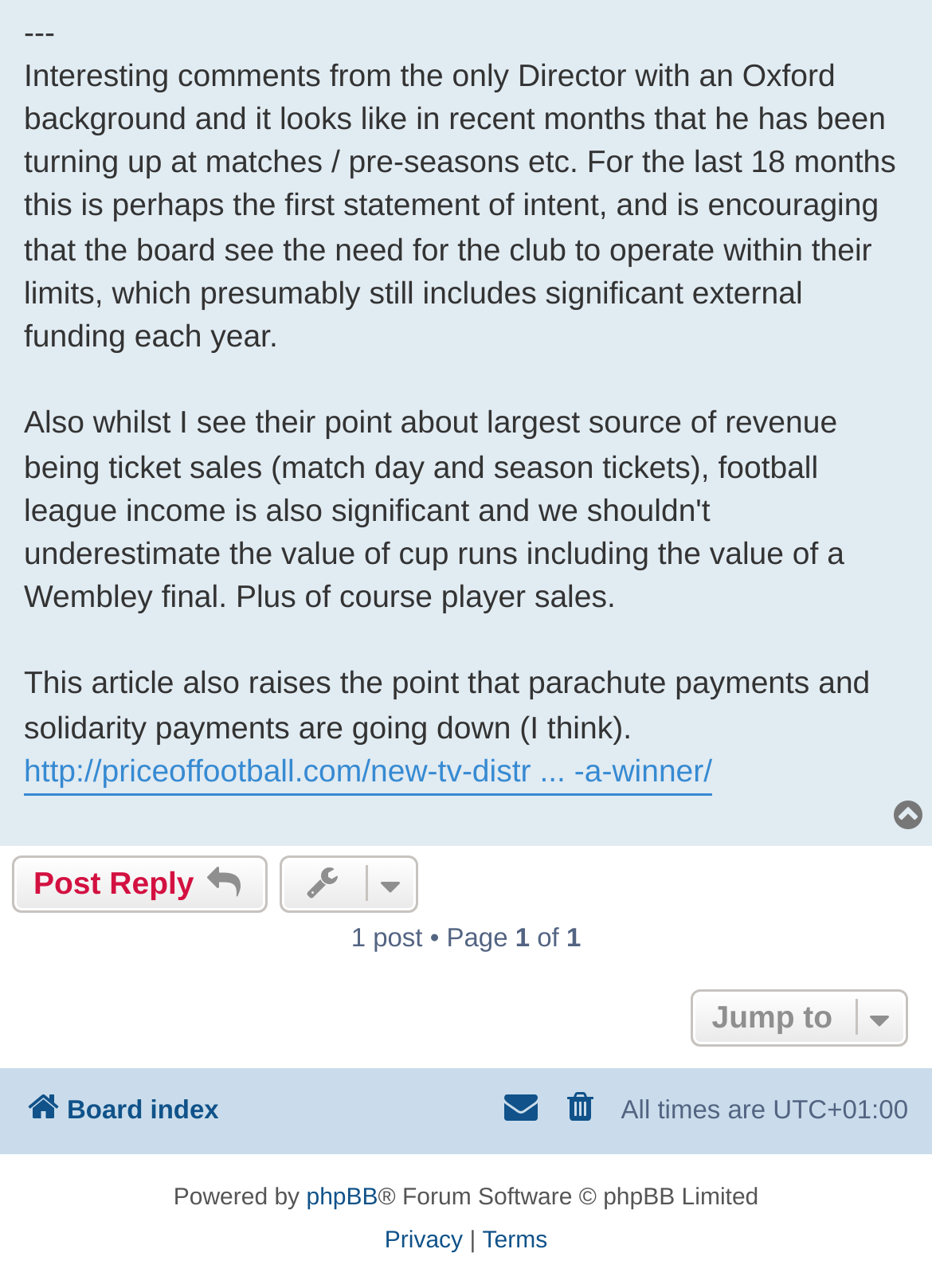Please find and report the bounding box coordinates of the element to click in order to perform the following action: "Visit the board index". The coordinates should be expressed as four float numbers between 0 and 1, in the format [left, top, right, bottom].

[0.026, 0.841, 0.235, 0.886]